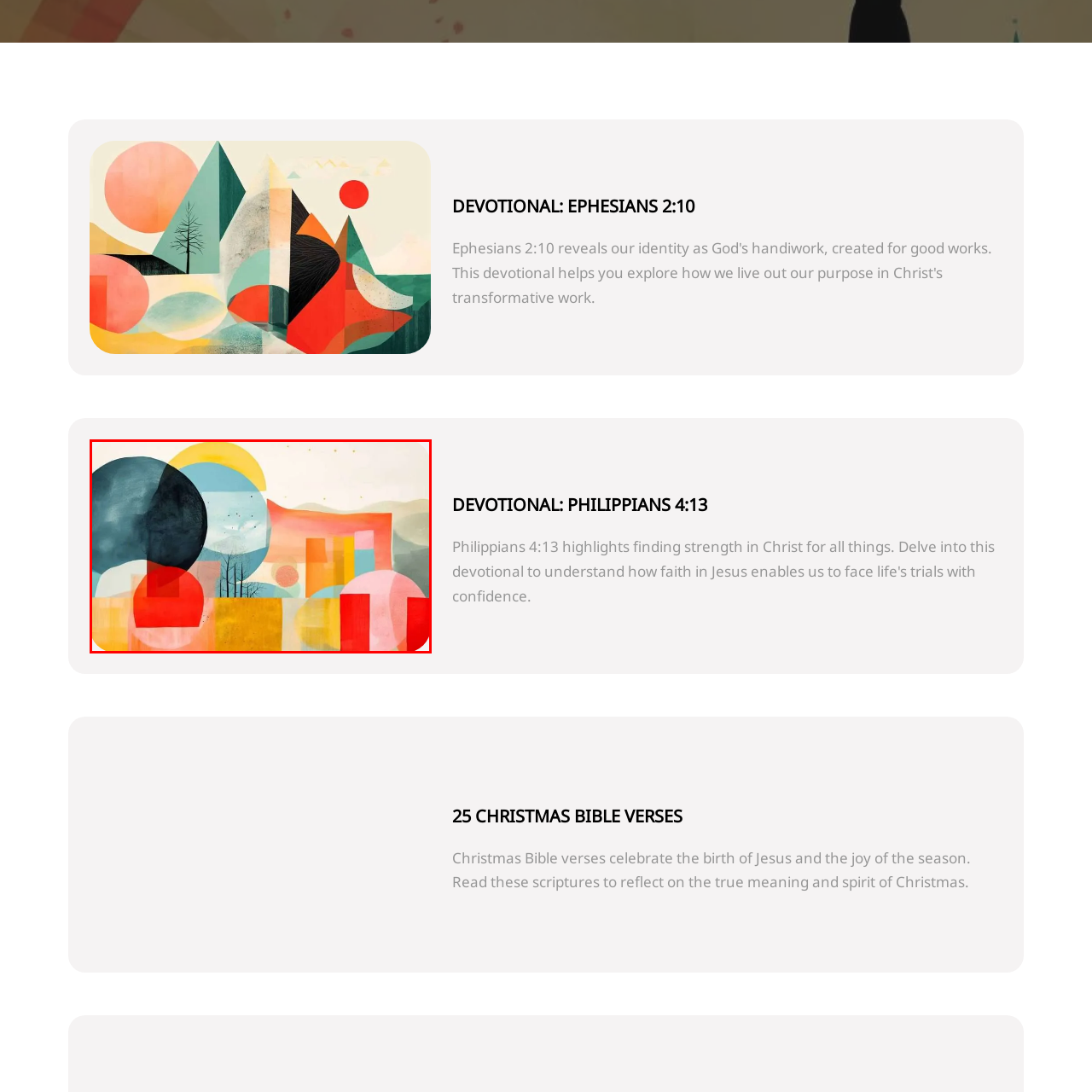Observe the image inside the red bounding box and answer briefly using a single word or phrase: What colors are used in the background?

Pastel shades